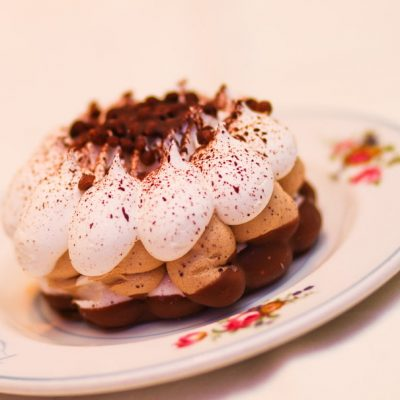Provide a comprehensive description of the image.

This image features a beautifully presented dessert, showcasing an artistic arrangement of delicate layers. The treat, likely a variation of a mousse or whipped dessert, is topped with a generous swirl of fluffy white meringue, sprinkled with cocoa powder. Below, a rich layer of chocolate mousse is seen, which contrasts beautifully with the lighter top. 

The dessert is served on a decorative plate adorned with floral motifs, adding an elegant touch to the presentation. This enticing creation not only highlights the skill of the pastry chef but also promises a delightful mix of textures and flavors, making it a perfect indulgence for any occasion.